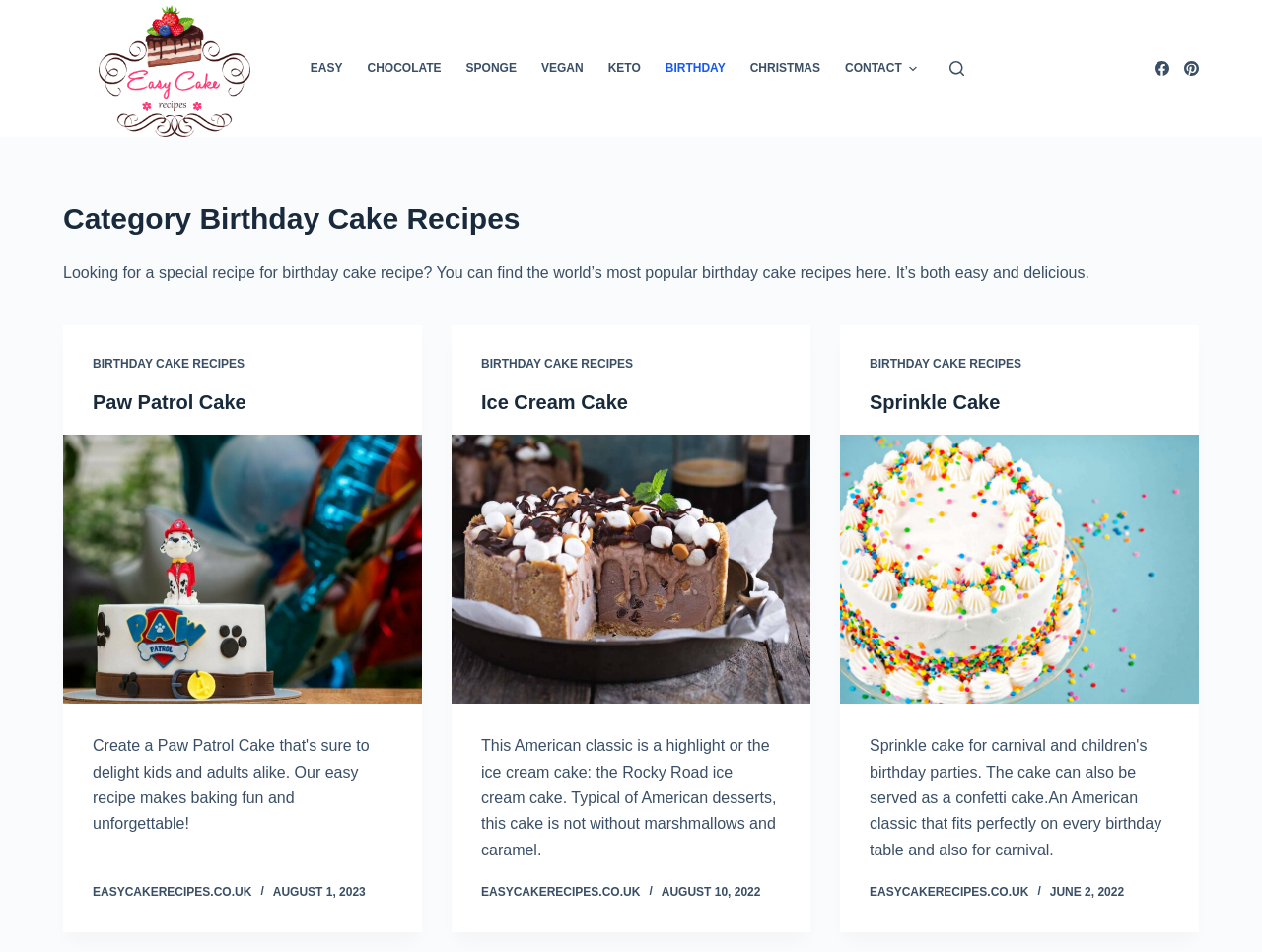Extract the bounding box coordinates for the described element: "easycakerecipes.co.uk". The coordinates should be represented as four float numbers between 0 and 1: [left, top, right, bottom].

[0.073, 0.93, 0.2, 0.944]